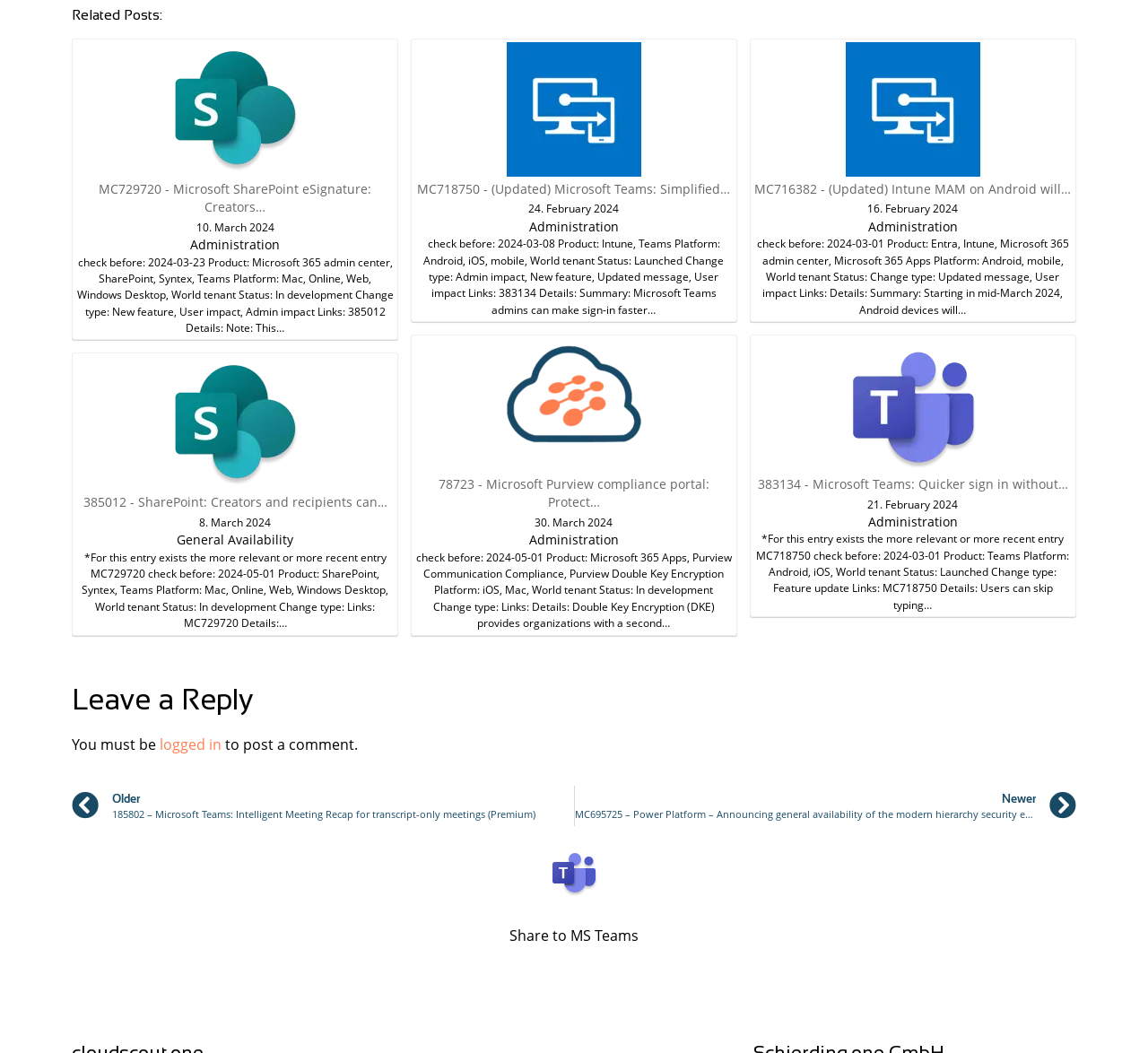What is the date of the latest post?
Answer briefly with a single word or phrase based on the image.

10. March 2024